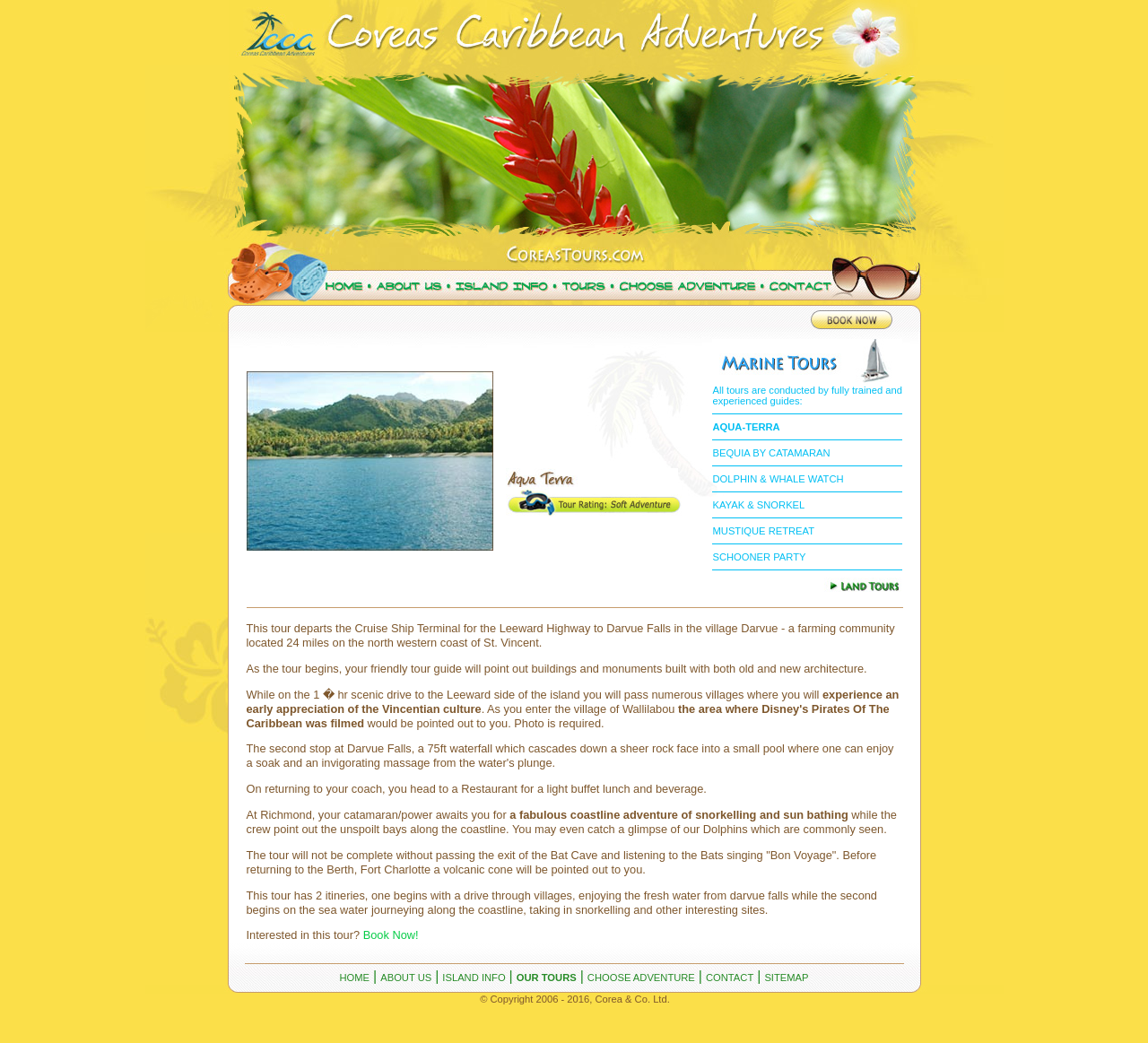Please find the bounding box for the following UI element description. Provide the coordinates in (top-left x, top-left y, bottom-right x, bottom-right y) format, with values between 0 and 1: Book Now!

[0.316, 0.89, 0.365, 0.903]